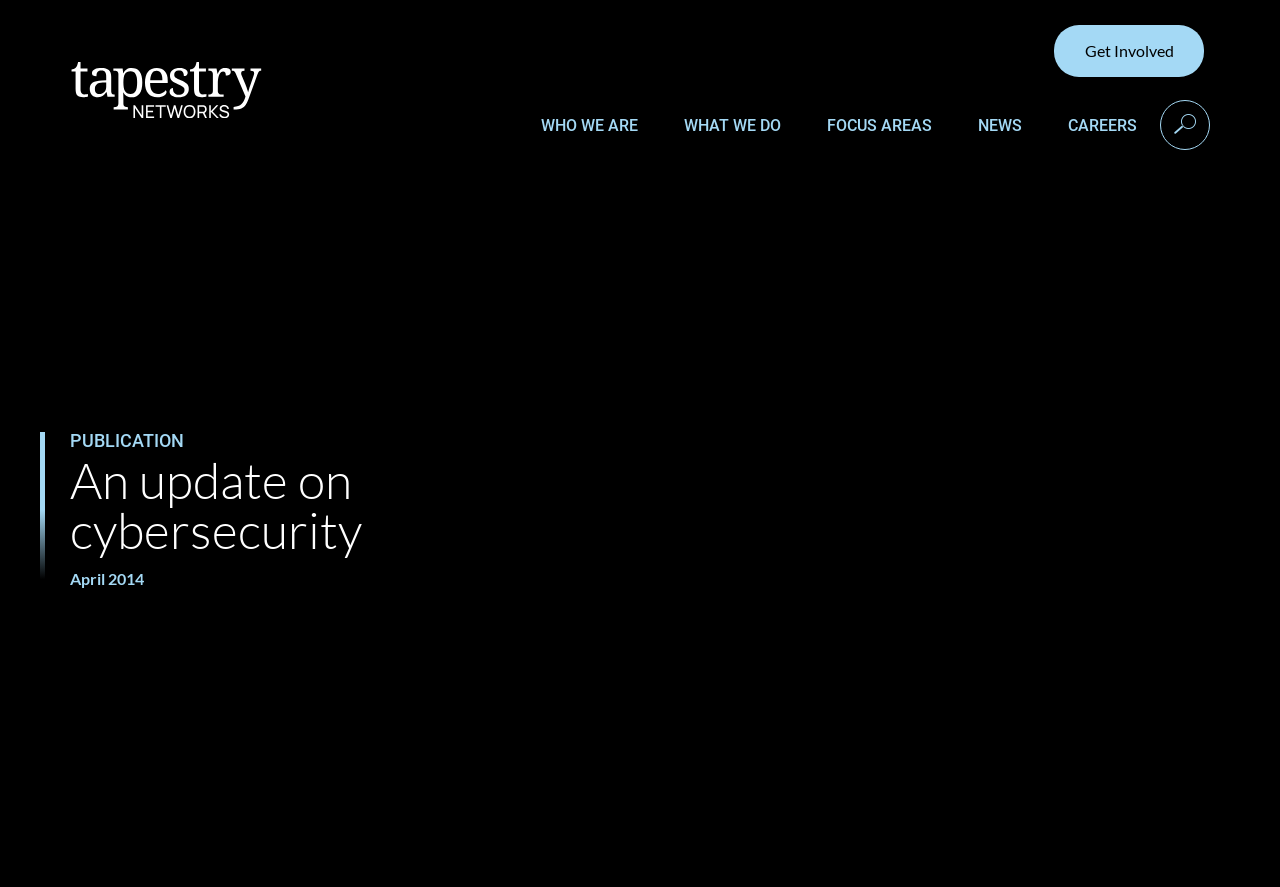What is the month of publication?
Please answer the question with as much detail as possible using the screenshot.

The month of publication can be found below the heading 'An update on cybersecurity', where it is written as 'April 2014', indicating that the publication was published in April.